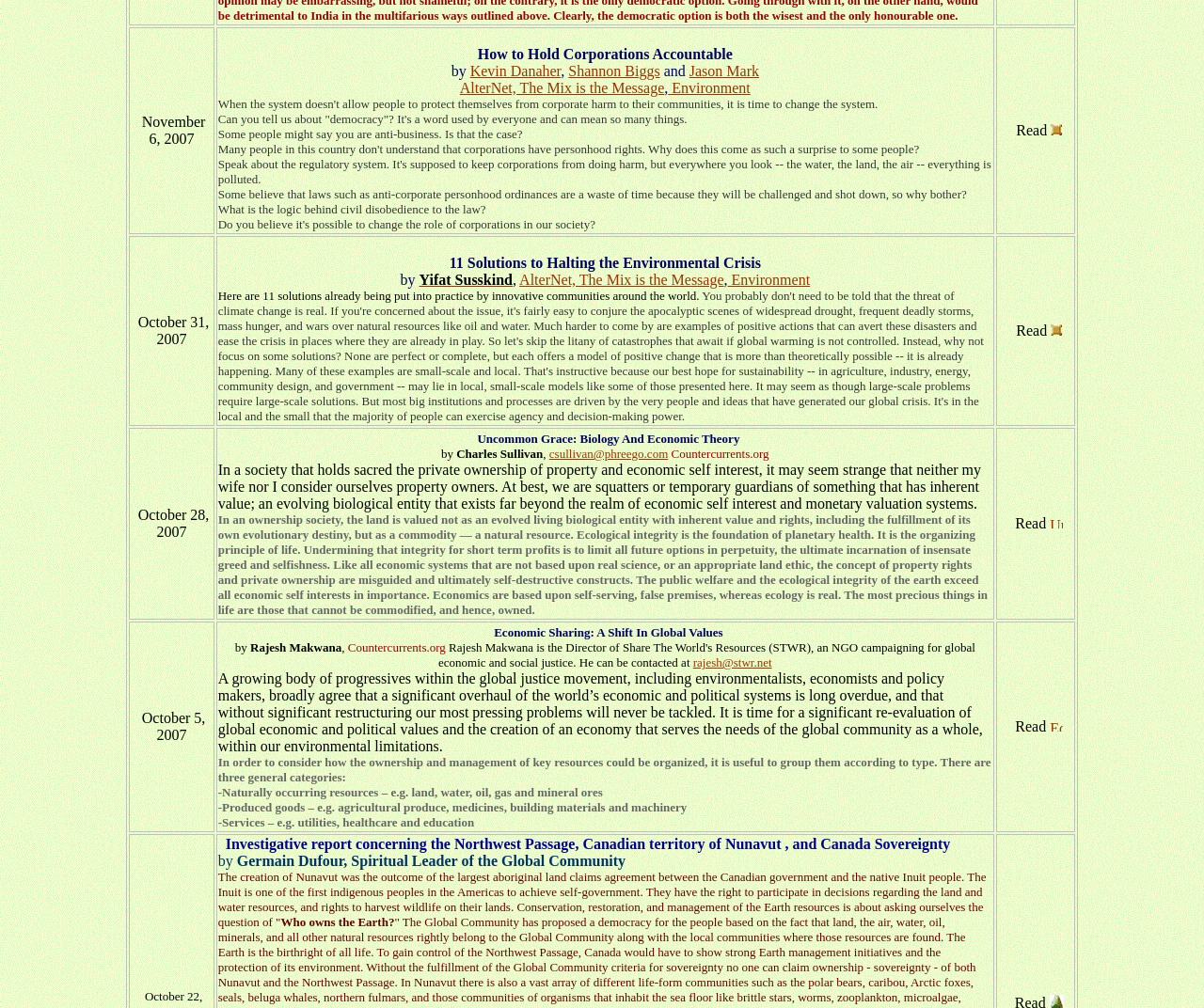Provide a short, one-word or phrase answer to the question below:
What is the date of the first article?

November 6, 2007